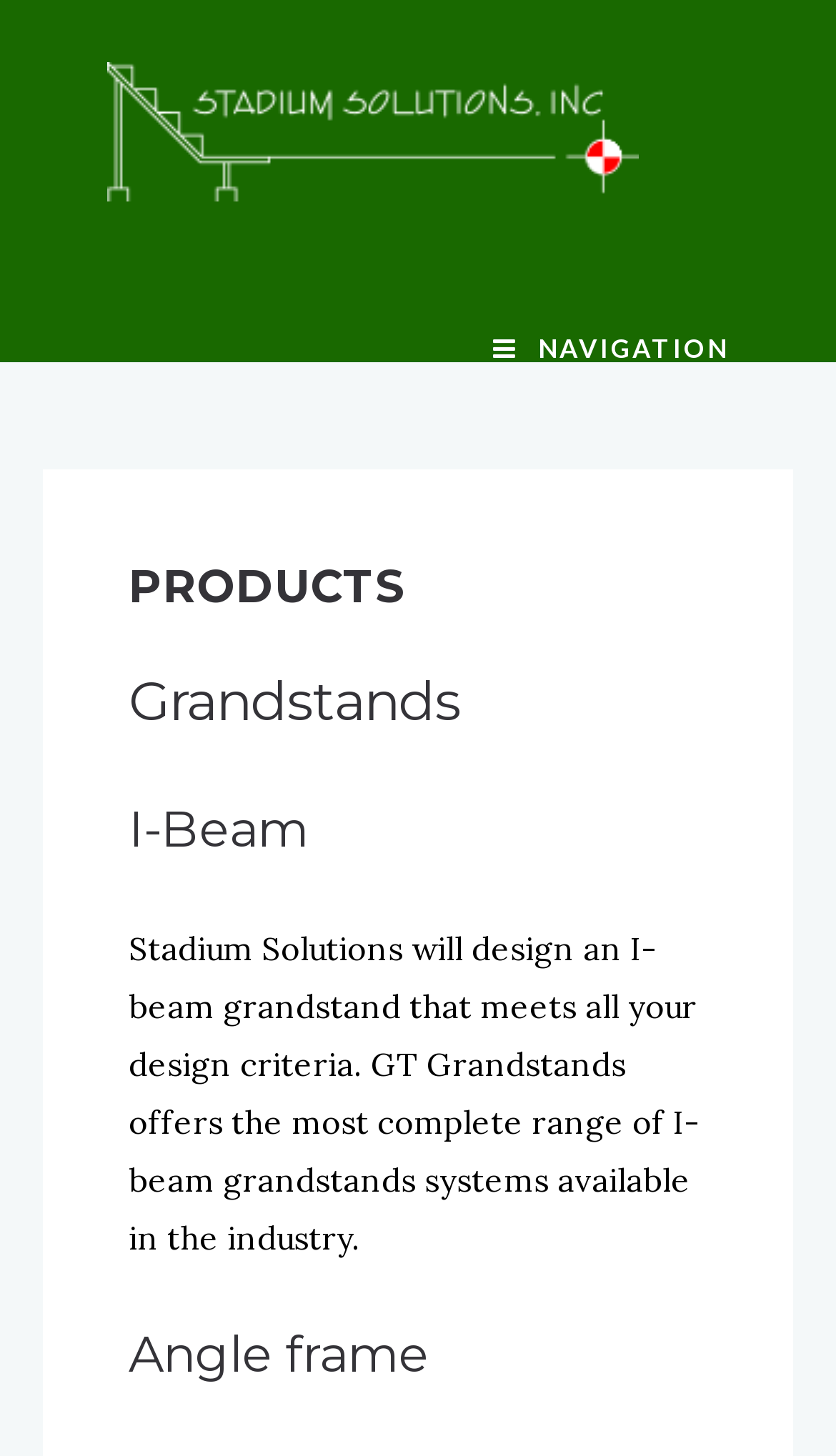Refer to the image and provide an in-depth answer to the question:
What are the types of grandstands offered?

In the navigation section, I see headings 'Grandstands', 'I-Beam', and 'Angle frame'. These are likely the types of grandstands offered by the company.